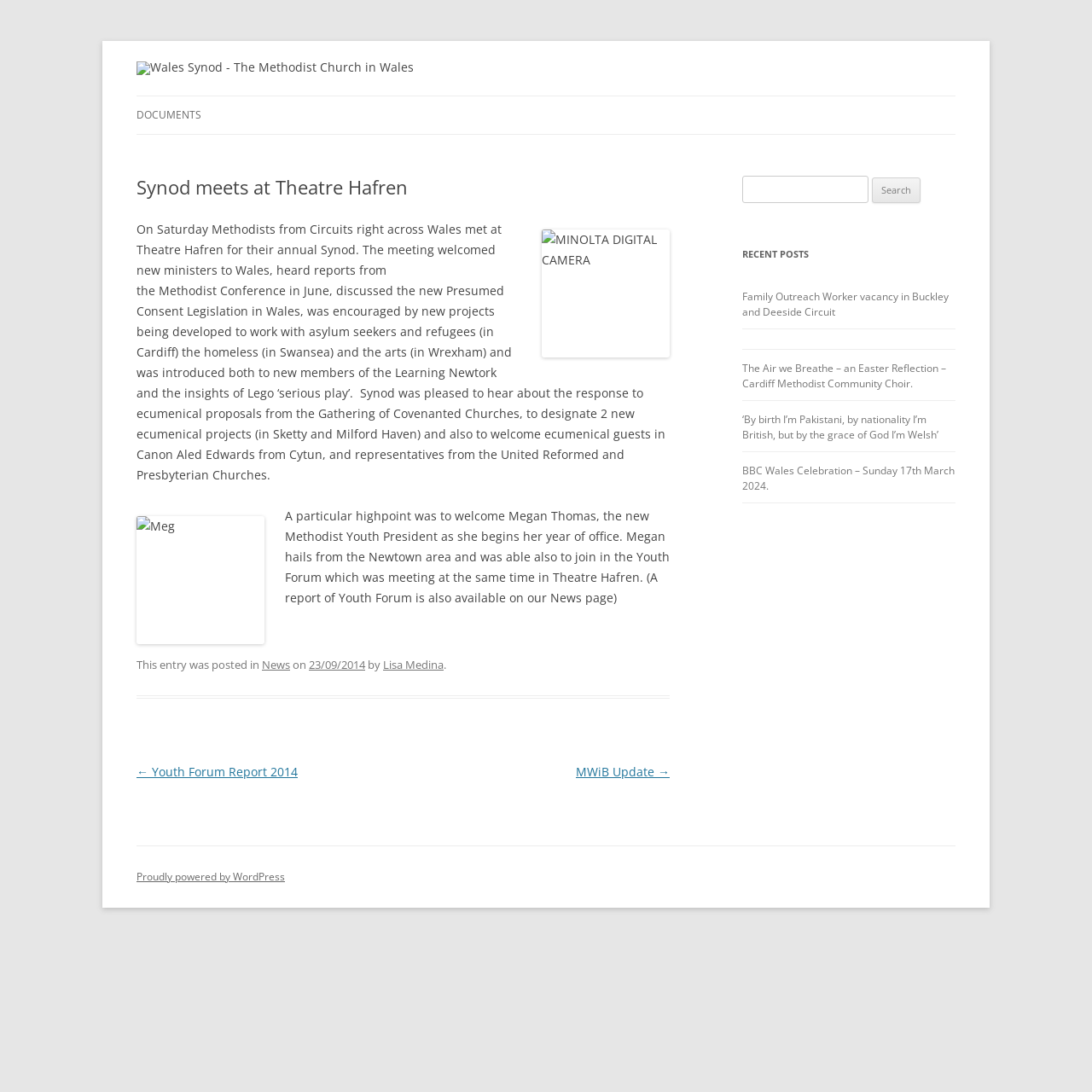Can you specify the bounding box coordinates for the region that should be clicked to fulfill this instruction: "View the 'Family Outreach Worker vacancy in Buckley and Deeside Circuit' post".

[0.68, 0.265, 0.869, 0.292]